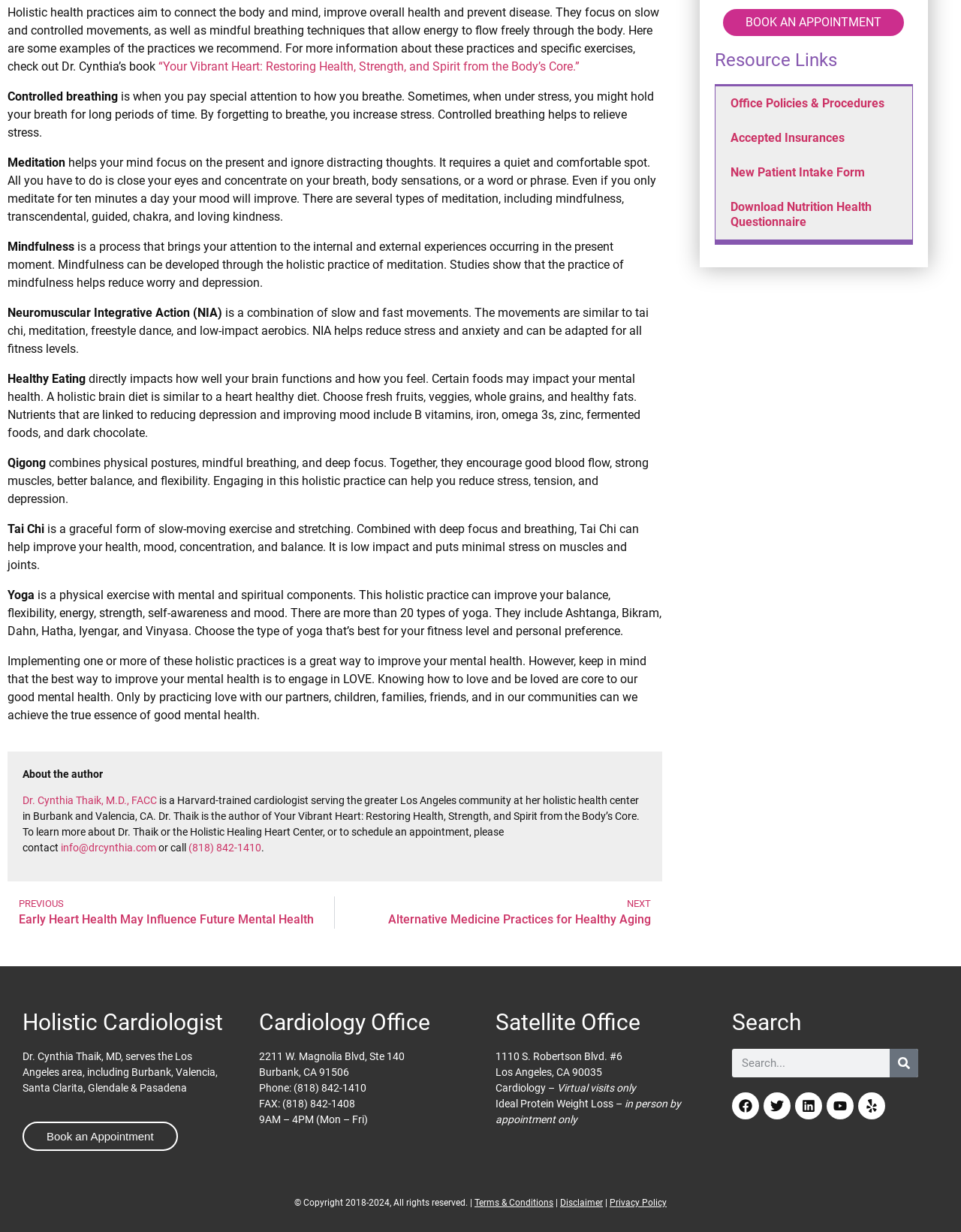Find and provide the bounding box coordinates for the UI element described here: "BOOK AN APPOINTMENT". The coordinates should be given as four float numbers between 0 and 1: [left, top, right, bottom].

[0.753, 0.007, 0.941, 0.029]